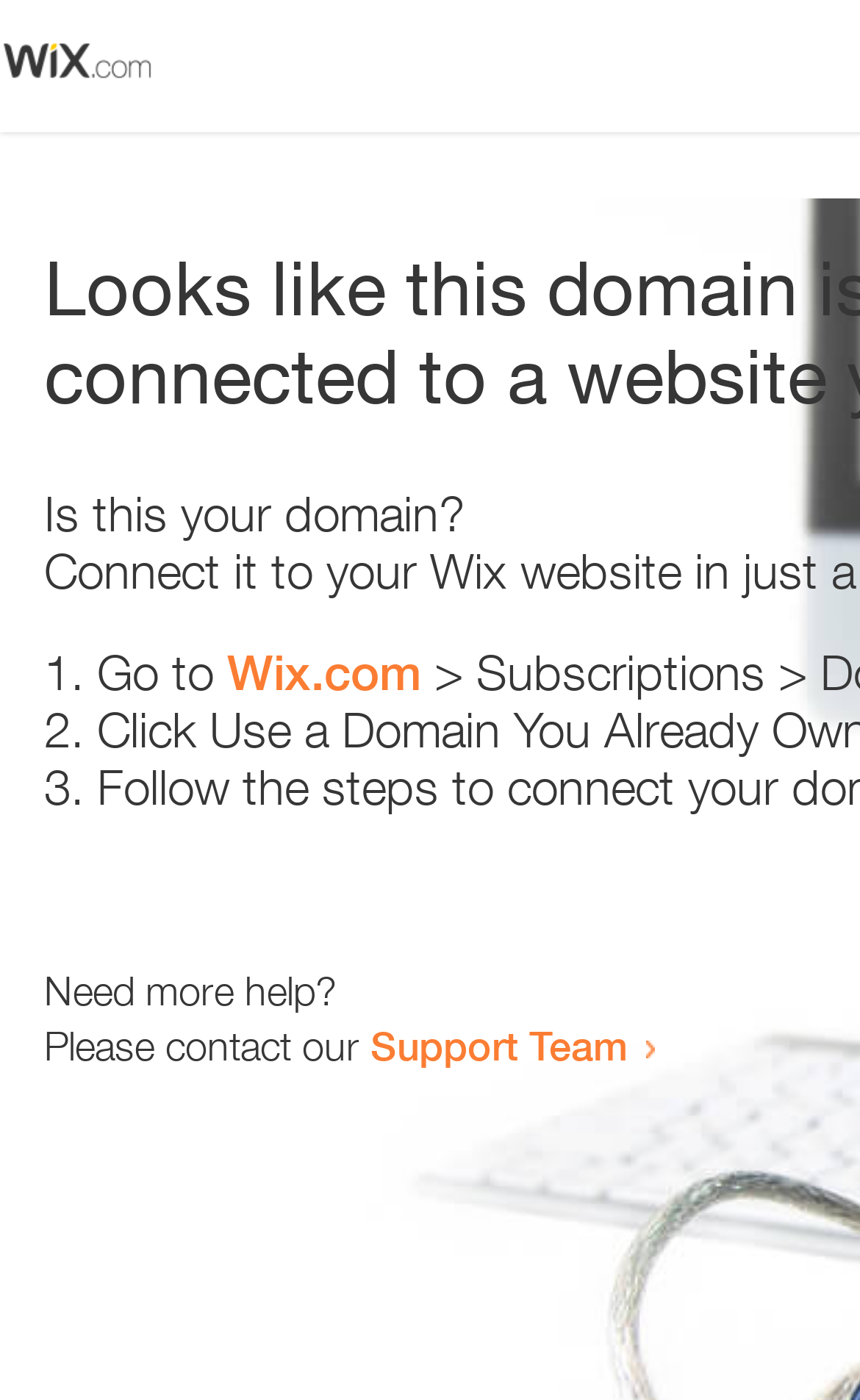How many sentences are there in the main text?
Based on the screenshot, answer the question with a single word or phrase.

3